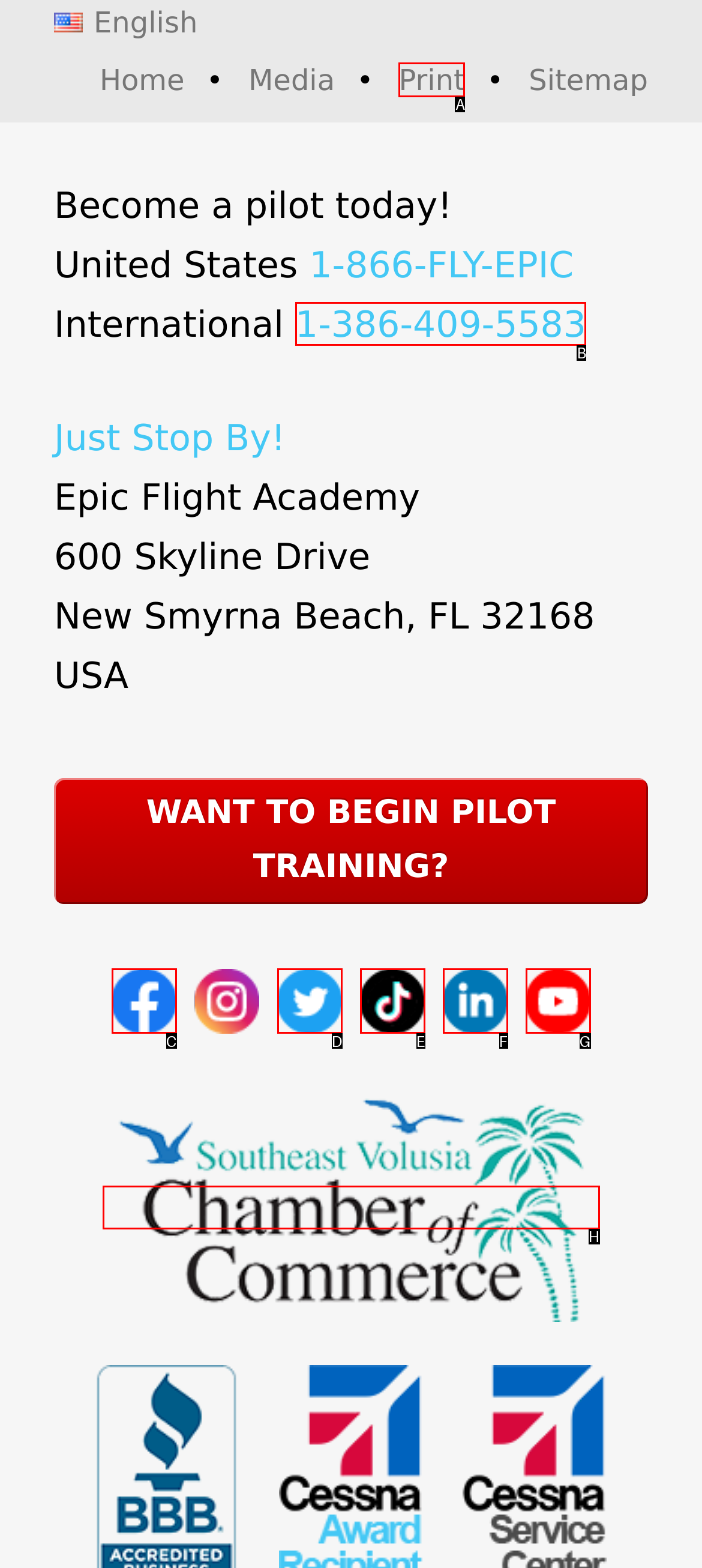Which option aligns with the description: facebook? Respond by selecting the correct letter.

C